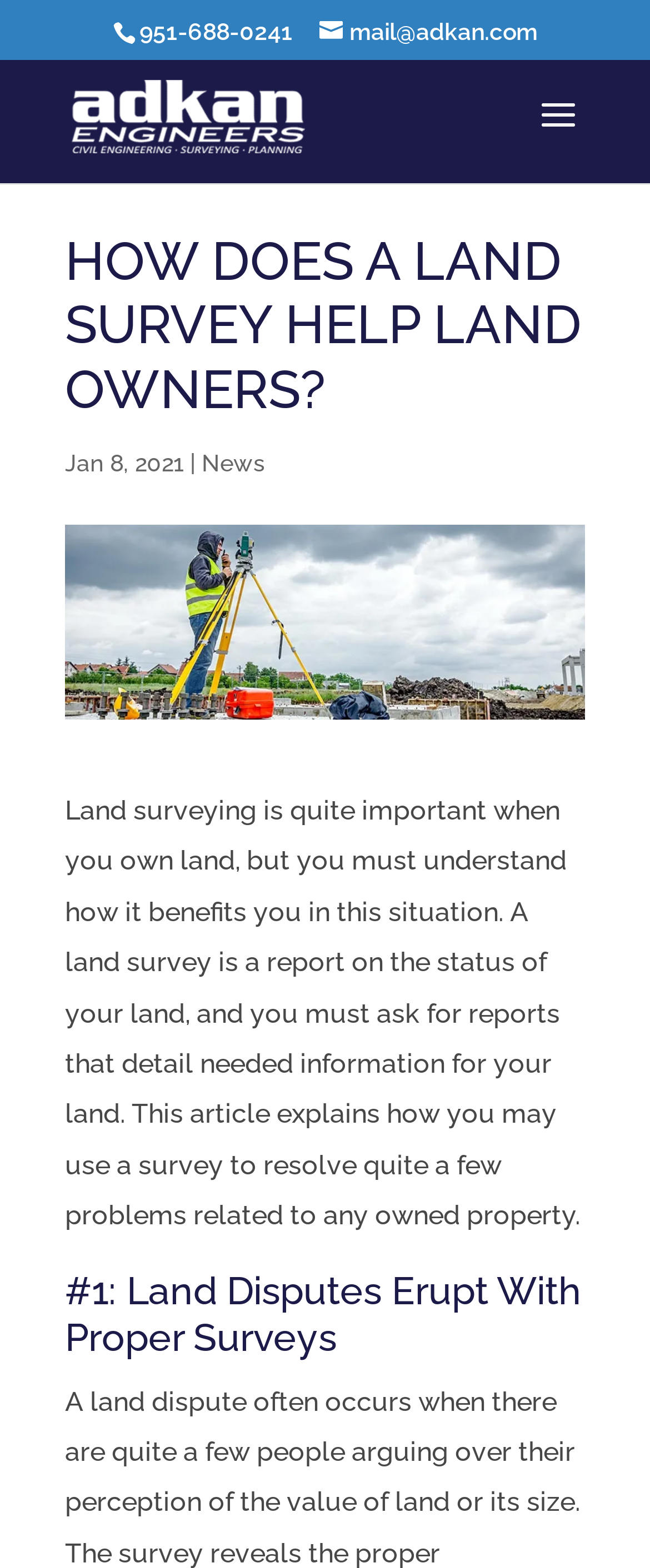Given the element description "alt="Adkan Engineers"" in the screenshot, predict the bounding box coordinates of that UI element.

[0.11, 0.063, 0.469, 0.083]